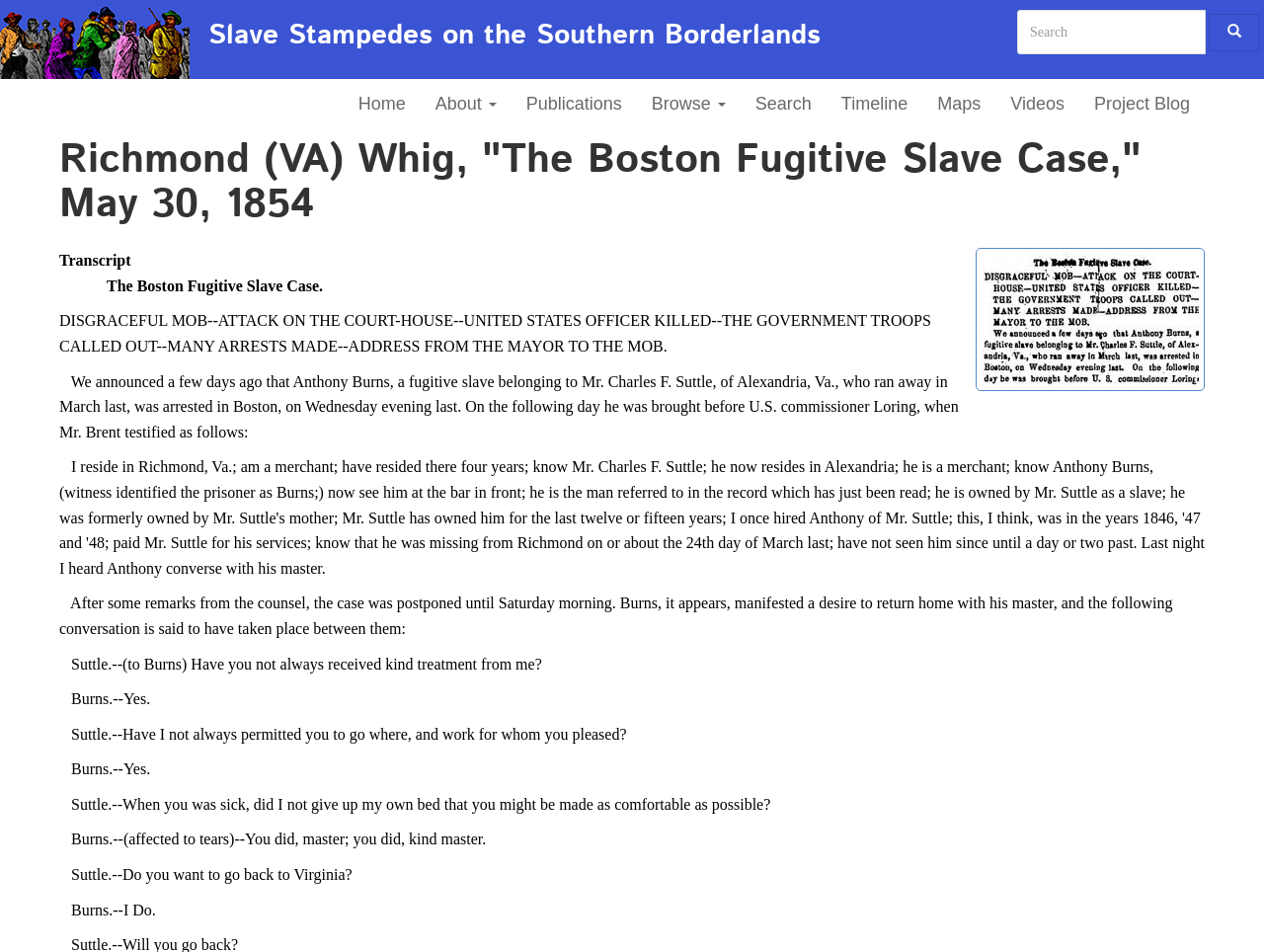What is the emotion expressed by Anthony Burns in the conversation with his master?
Relying on the image, give a concise answer in one word or a brief phrase.

Tears